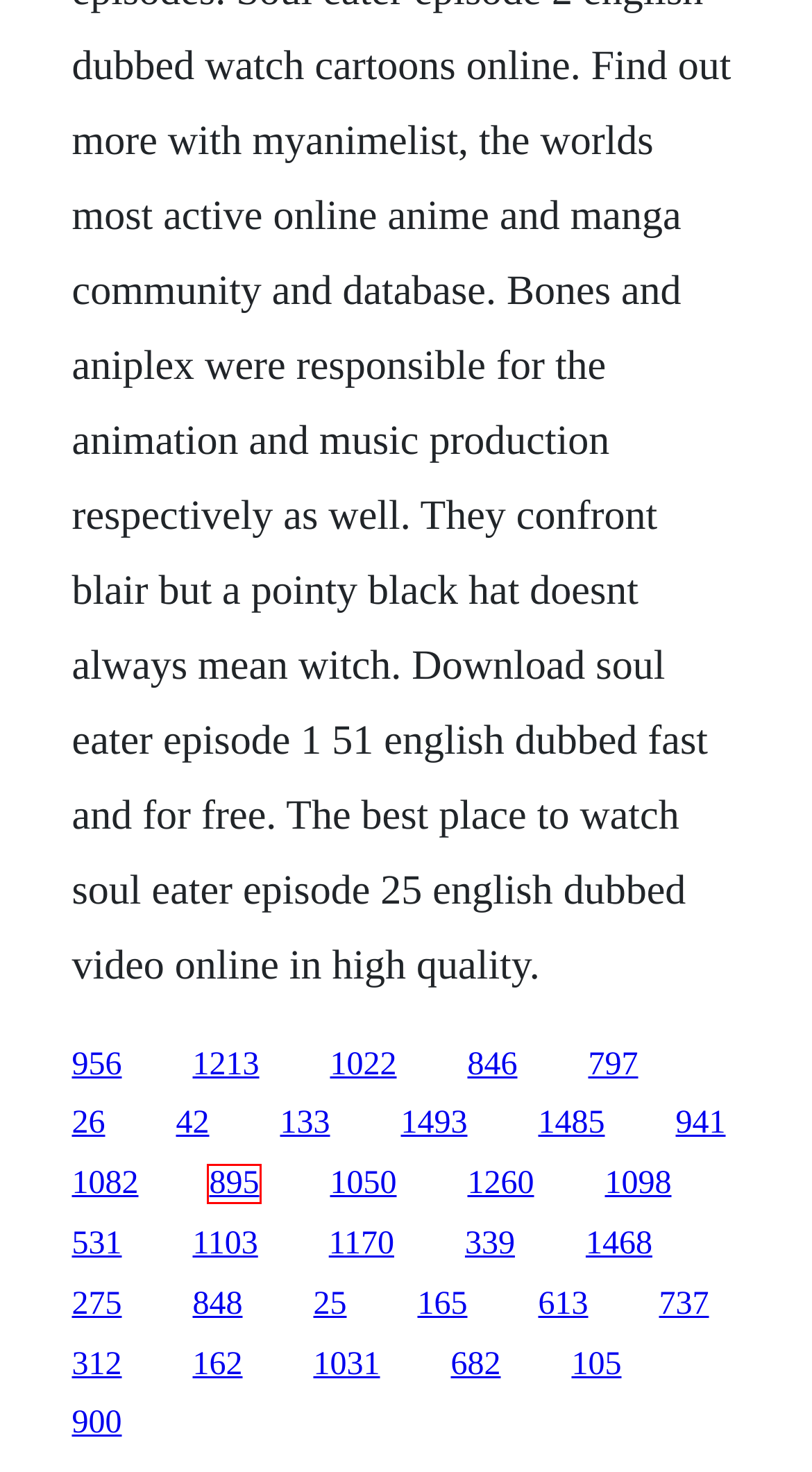You have a screenshot showing a webpage with a red bounding box around a UI element. Choose the webpage description that best matches the new page after clicking the highlighted element. Here are the options:
A. Nclinical respiratory physiology book free download pdf
B. Arvada fire department dispatch
C. Nfavole al telefono epub buda
D. Erp non functional requirements of software
E. Untitled civil war project film download free
F. Download dance moms season 5 episode 19
G. Une femme fidèle download germany
H. Nnbook it now coupons for bedroom

C